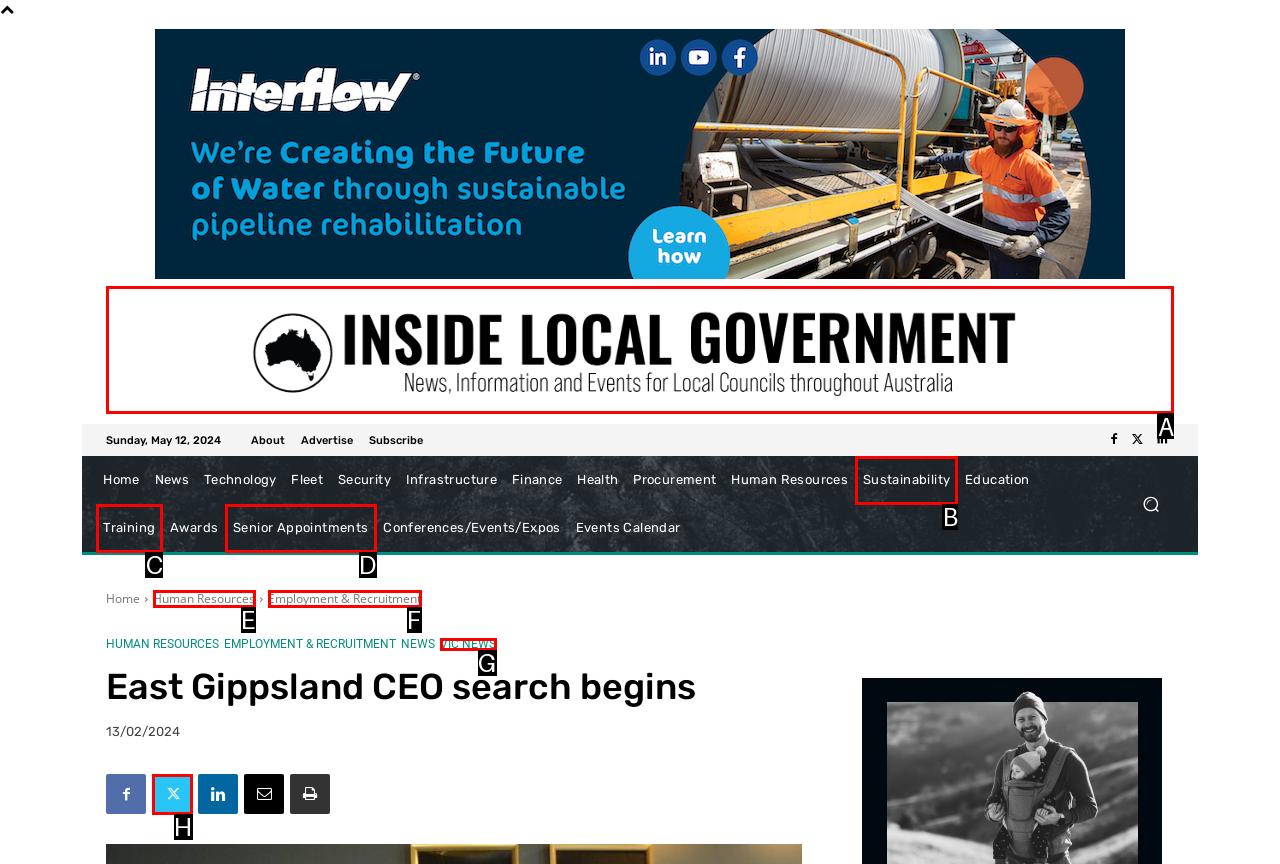Determine the HTML element to be clicked to complete the task: Click the logo. Answer by giving the letter of the selected option.

A